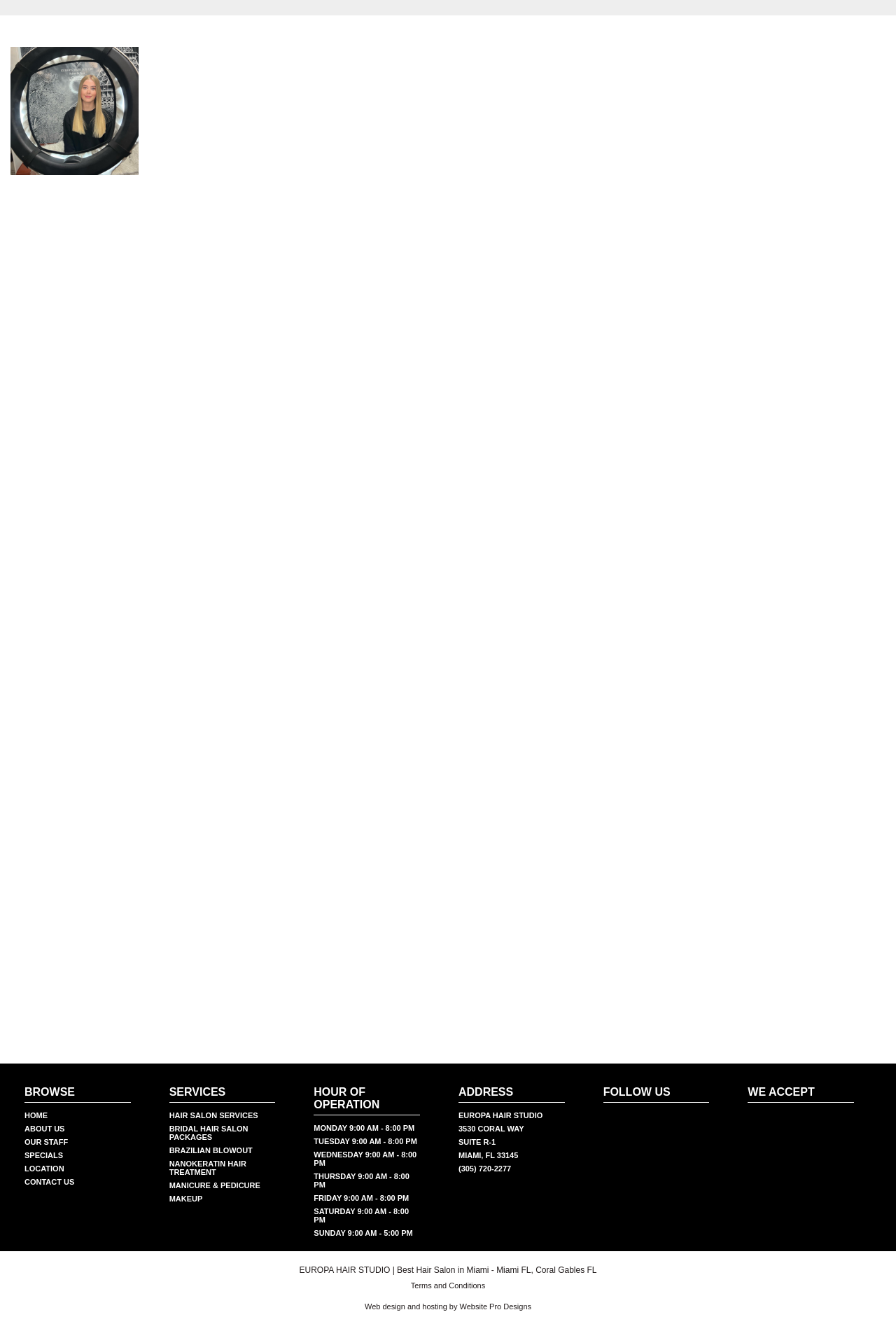What services does the hair salon offer?
Provide a short answer using one word or a brief phrase based on the image.

Hair salon services, bridal hair salon packages, Brazilian blowout, etc.